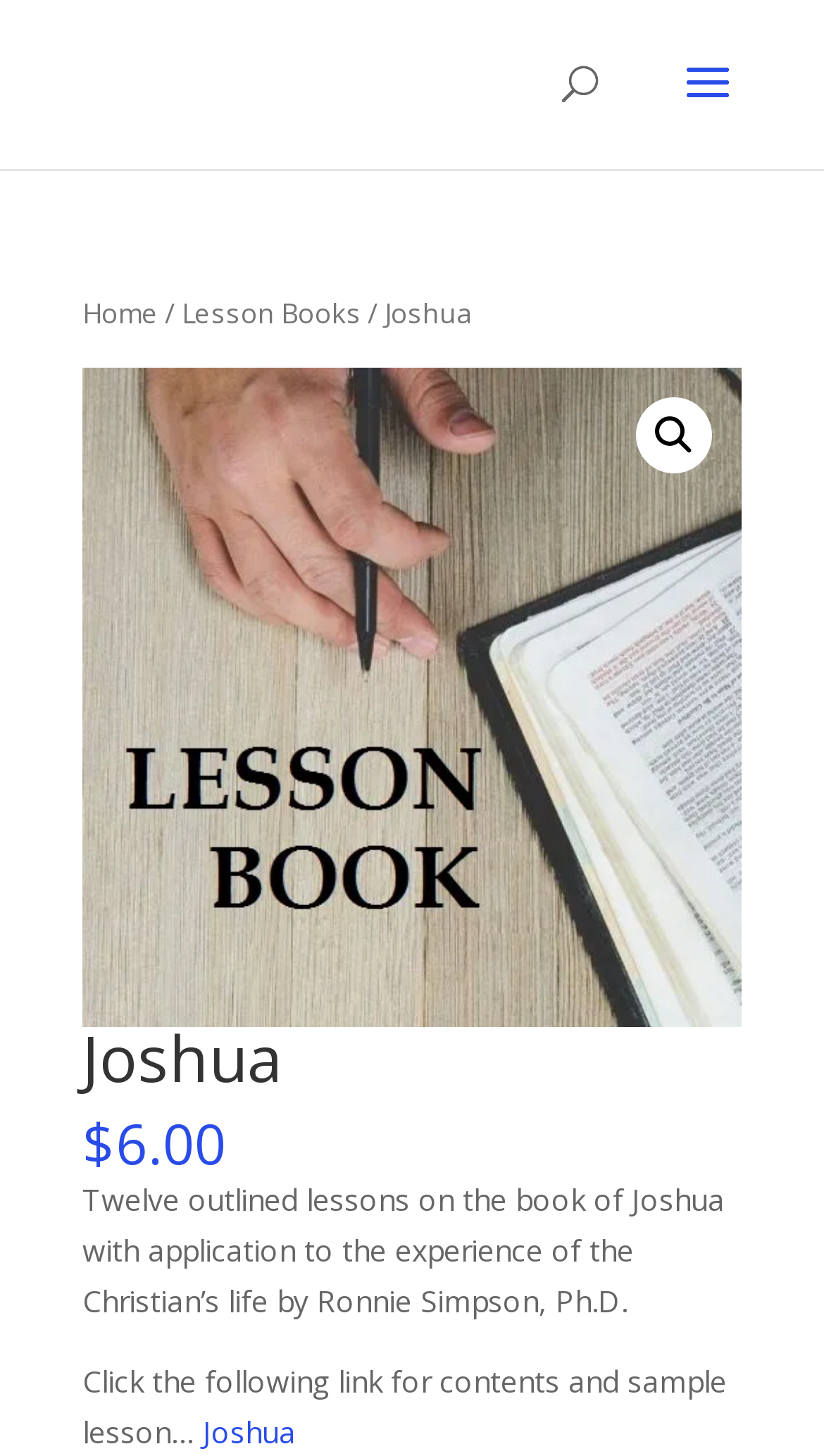Find the bounding box coordinates for the HTML element described in this sentence: "alt="Macedonia Baptist College"". Provide the coordinates as four float numbers between 0 and 1, in the format [left, top, right, bottom].

[0.11, 0.042, 0.281, 0.069]